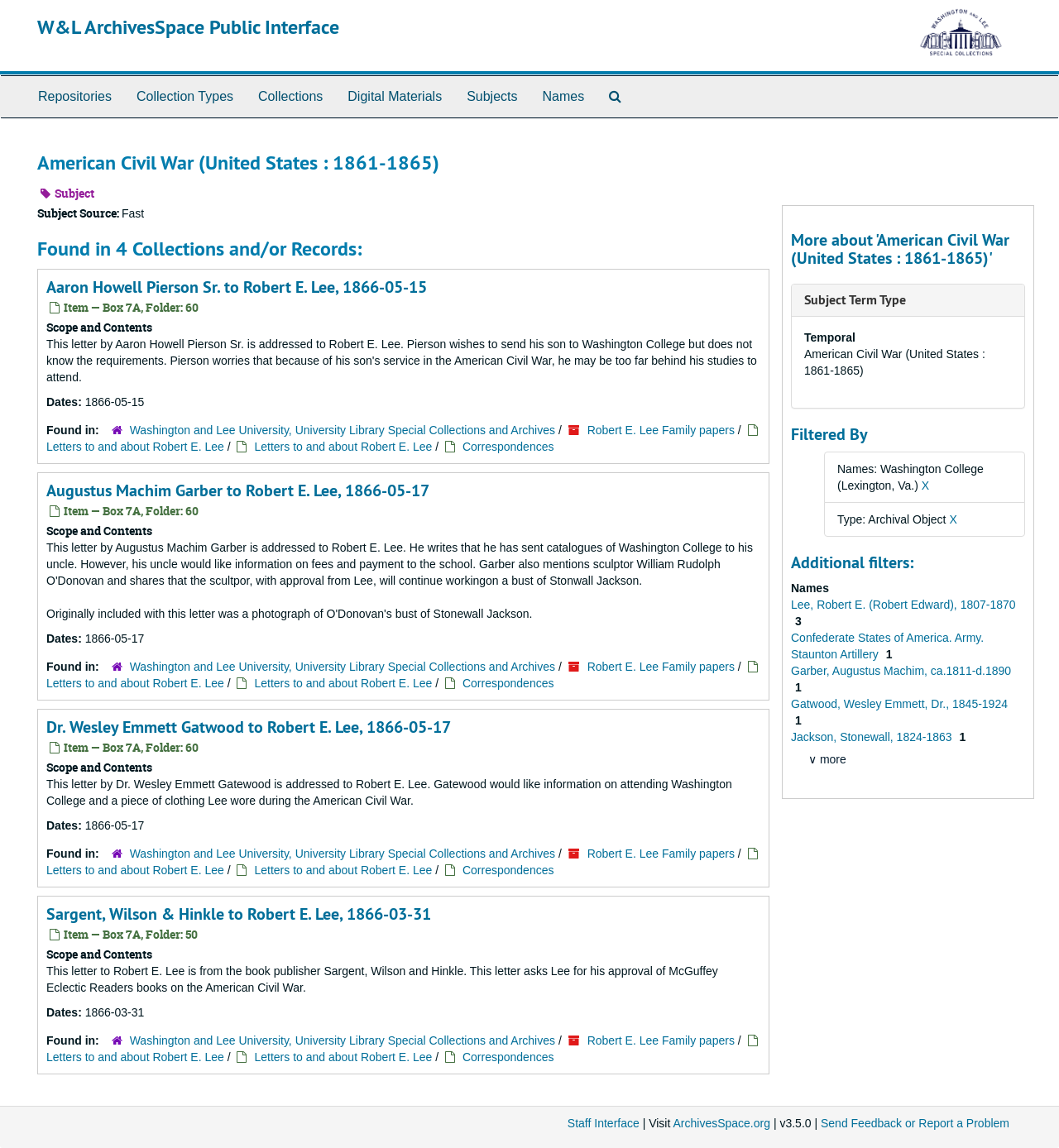Identify the bounding box for the described UI element: "Does fire have a shadow?".

None